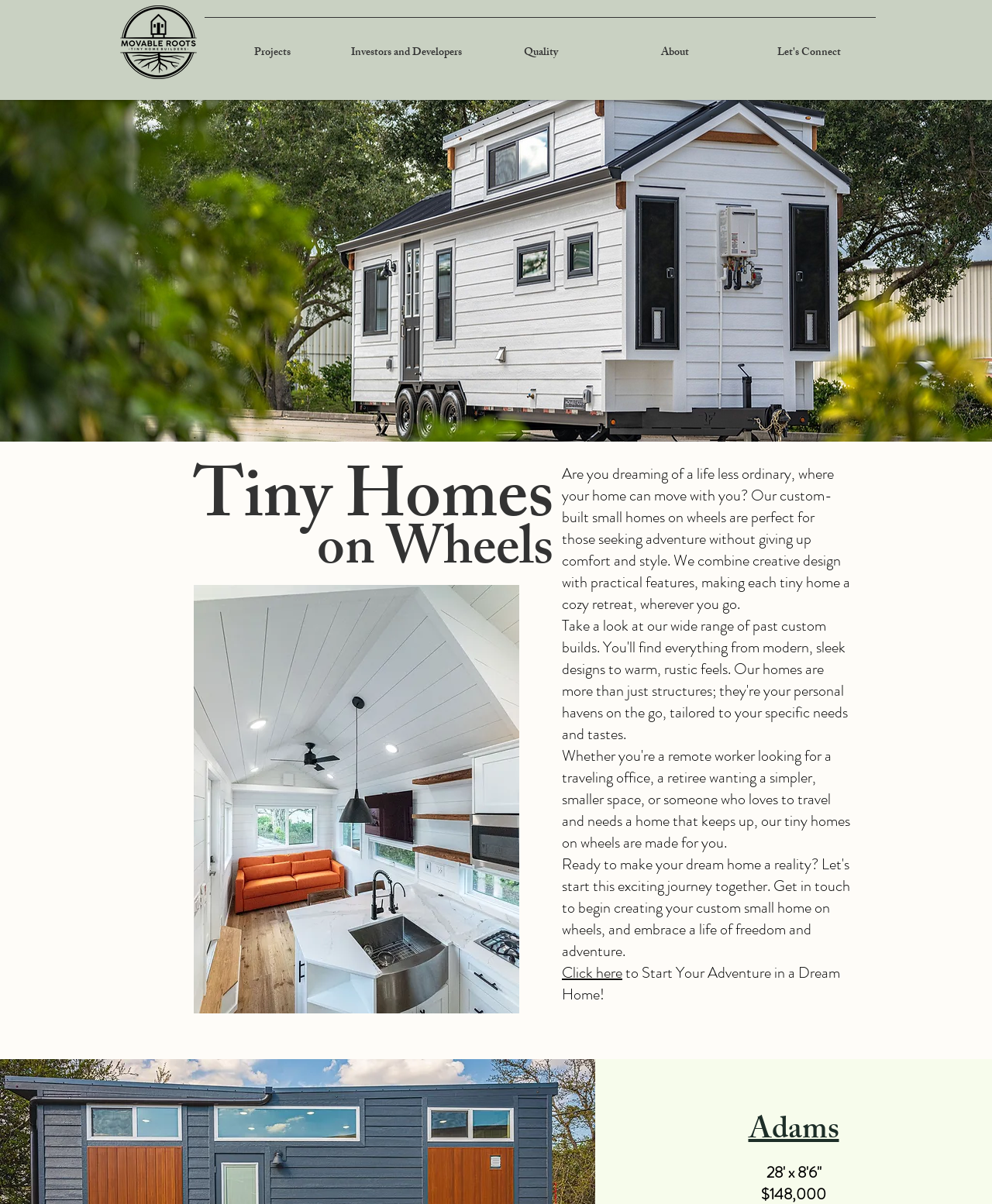Give an in-depth explanation of the webpage layout and content.

This webpage is about custom-designed tiny homes on wheels, specializing in mobile living. At the top left, there is a link, and to its right, a navigation menu labeled "Site" with five options: "Projects", "Investors and Developers", "Quality", "About", and "Let's Connect". 

Below the navigation menu, a large image of a custom tiny home takes up the full width of the page. 

Underneath the image, there are two headings, "Tiny Homes" and "on Wheels", placed side by side. To their right, another image of a custom tiny home is displayed. 

Below the headings and the image, a paragraph of text describes the benefits of custom-built small homes on wheels, emphasizing the combination of creative design and practical features. 

Following the paragraph, a link "Click here" is placed, accompanied by a text "to Start Your Adventure in a Dream Home!". 

At the bottom of the page, a heading "Adams" is displayed, with a link "Adams" placed to its right.